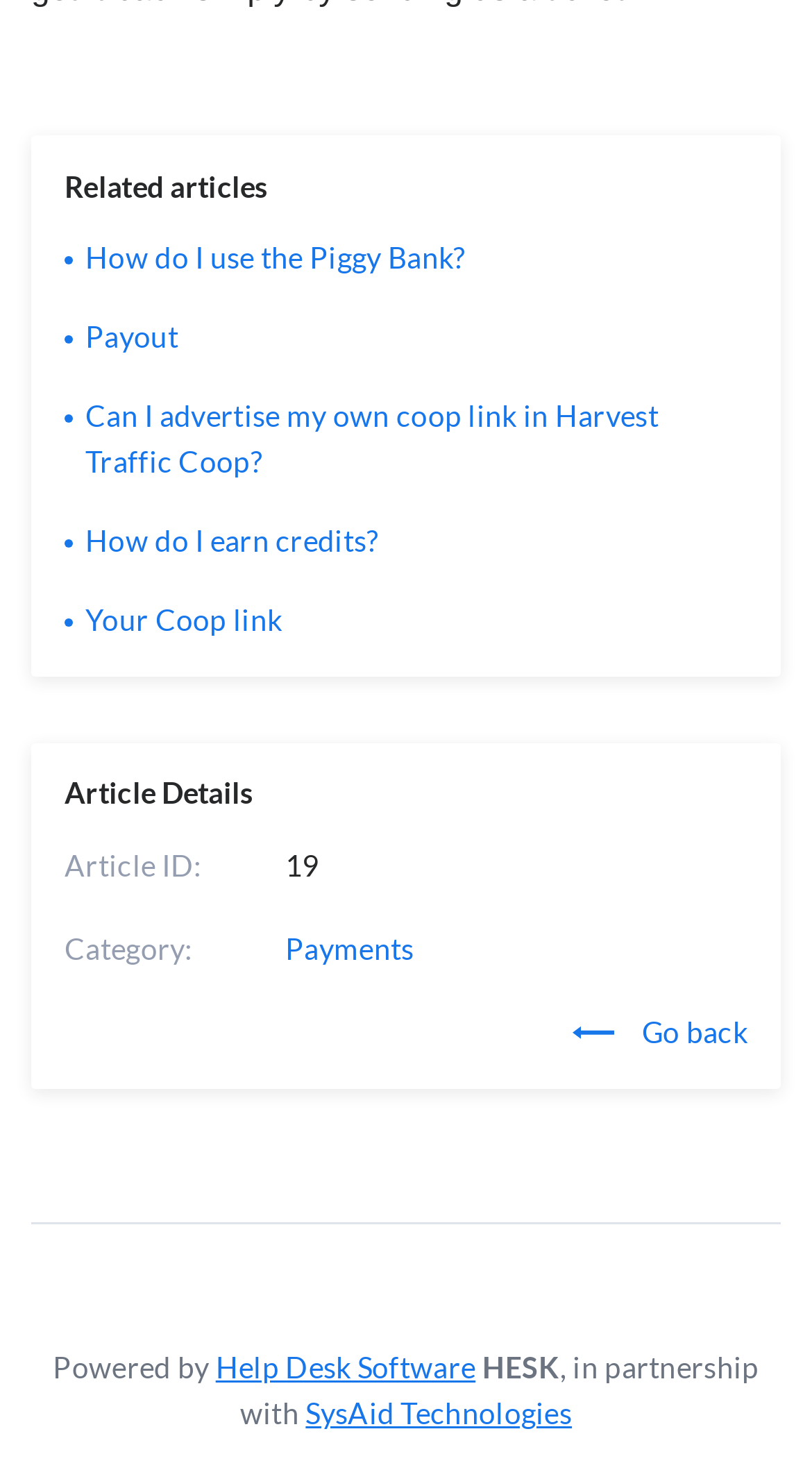Give a succinct answer to this question in a single word or phrase: 
How many related articles are listed?

5